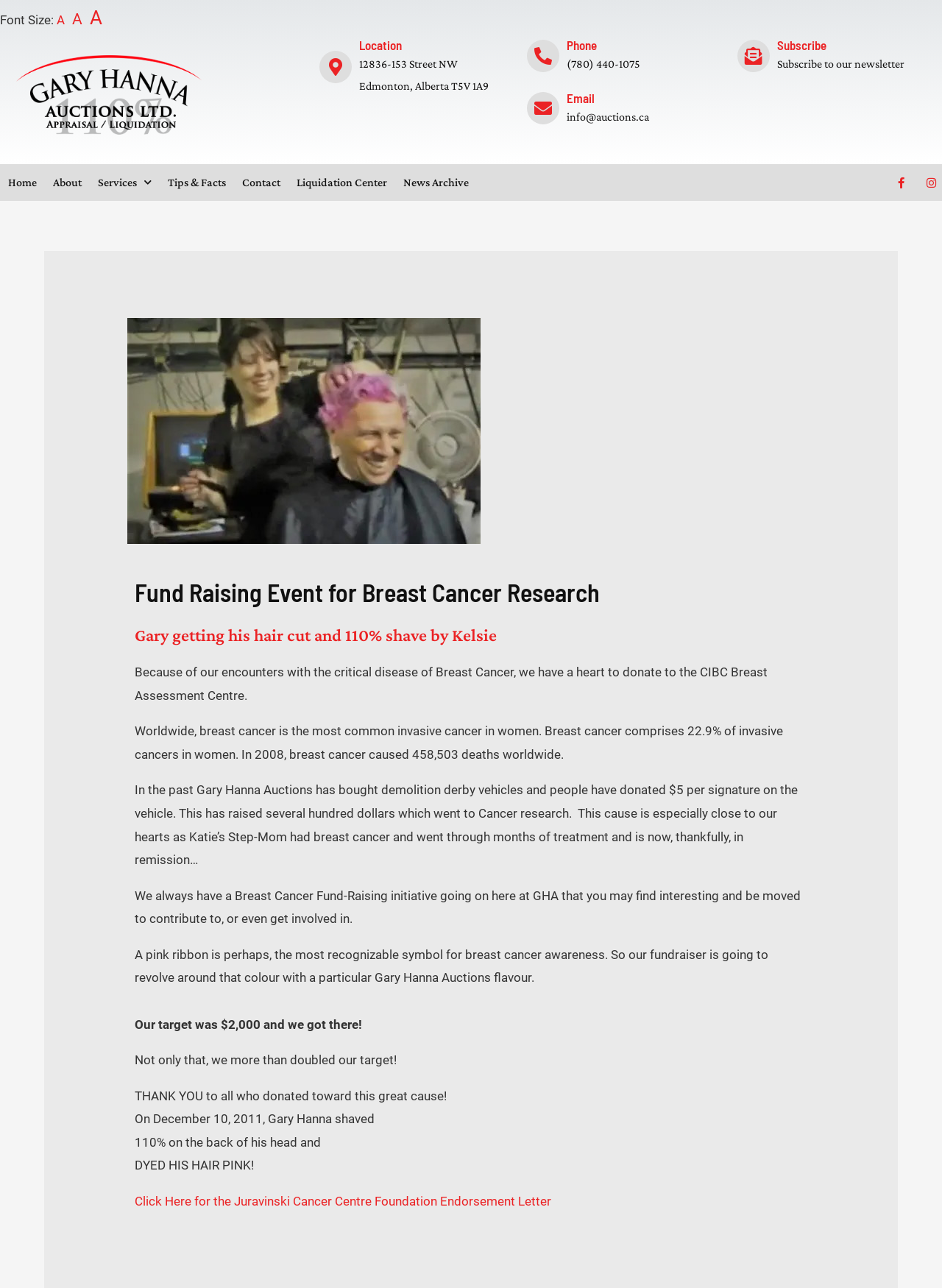Kindly determine the bounding box coordinates of the area that needs to be clicked to fulfill this instruction: "Click the 'Location' link".

[0.382, 0.029, 0.427, 0.04]